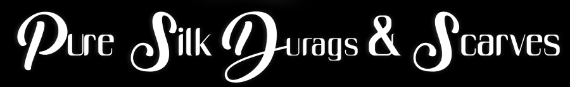Capture every detail in the image and describe it fully.

This image features an elegant text design that promotes "Pure Silk Durags & Scarves." The lettering is stylishly scripted, showcasing the premium quality associated with silk products. The text is presented in white against a contrasting black background, creating a striking visual impact that draws attention. This logo reflects the brand's focus on quality durags and scarves made from genuine silk, appealing to consumers looking for luxurious hair accessories. The artistic flair of the font suggests a sense of sophistication and care put into the products offered.